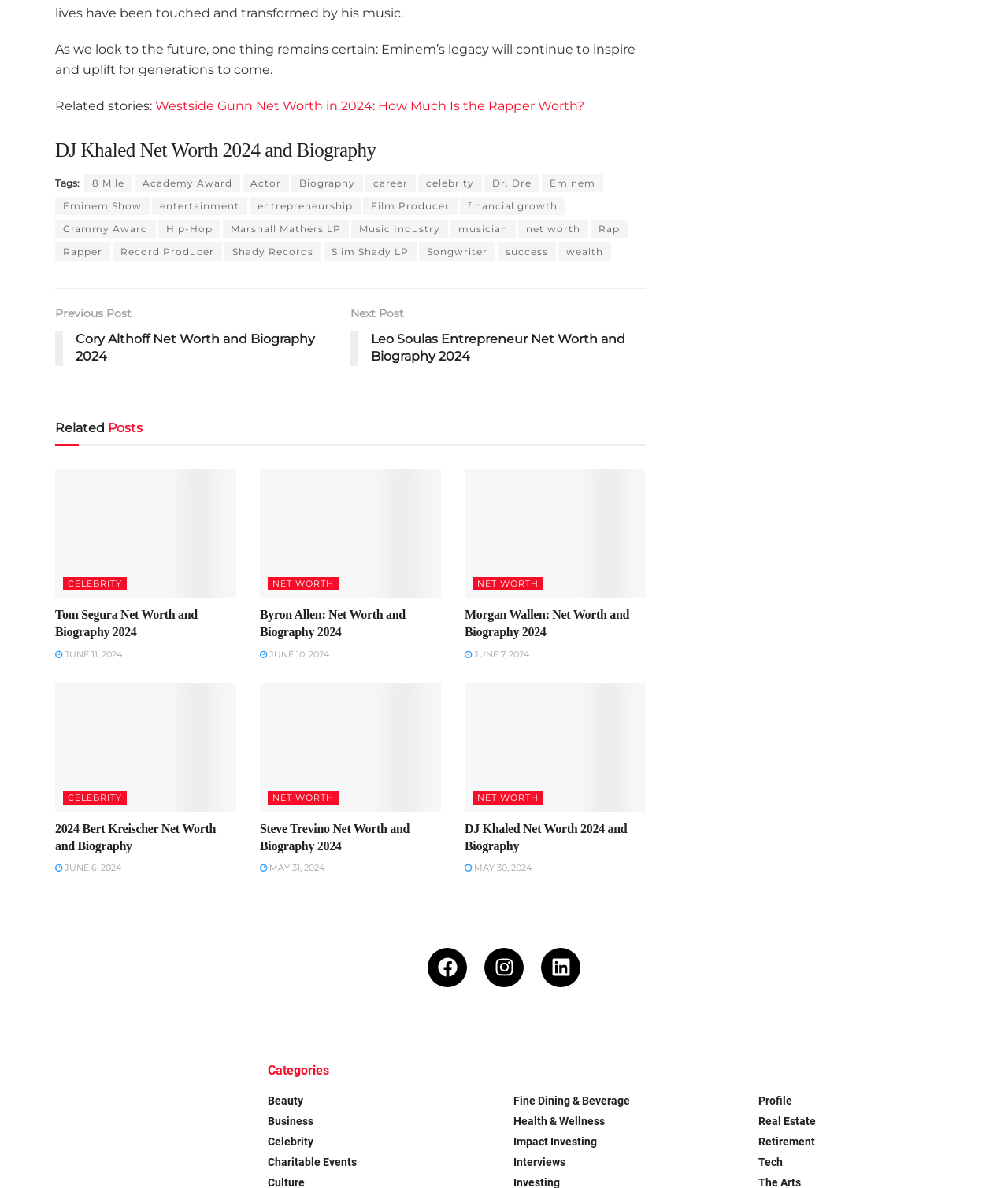Find the bounding box coordinates of the element you need to click on to perform this action: 'Follow the link to learn about Byron Allen's net worth and biography'. The coordinates should be represented by four float values between 0 and 1, in the format [left, top, right, bottom].

[0.258, 0.51, 0.437, 0.54]